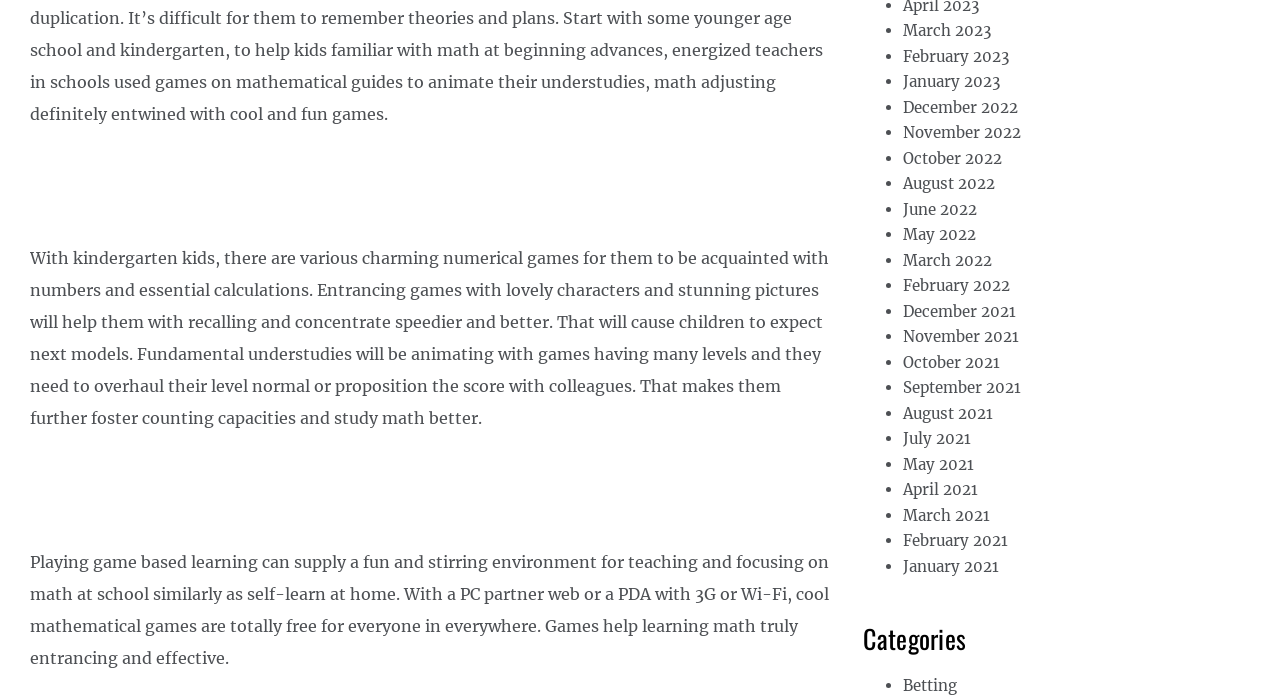What are the links listed on the webpage?
Based on the image, respond with a single word or phrase.

Monthly archives